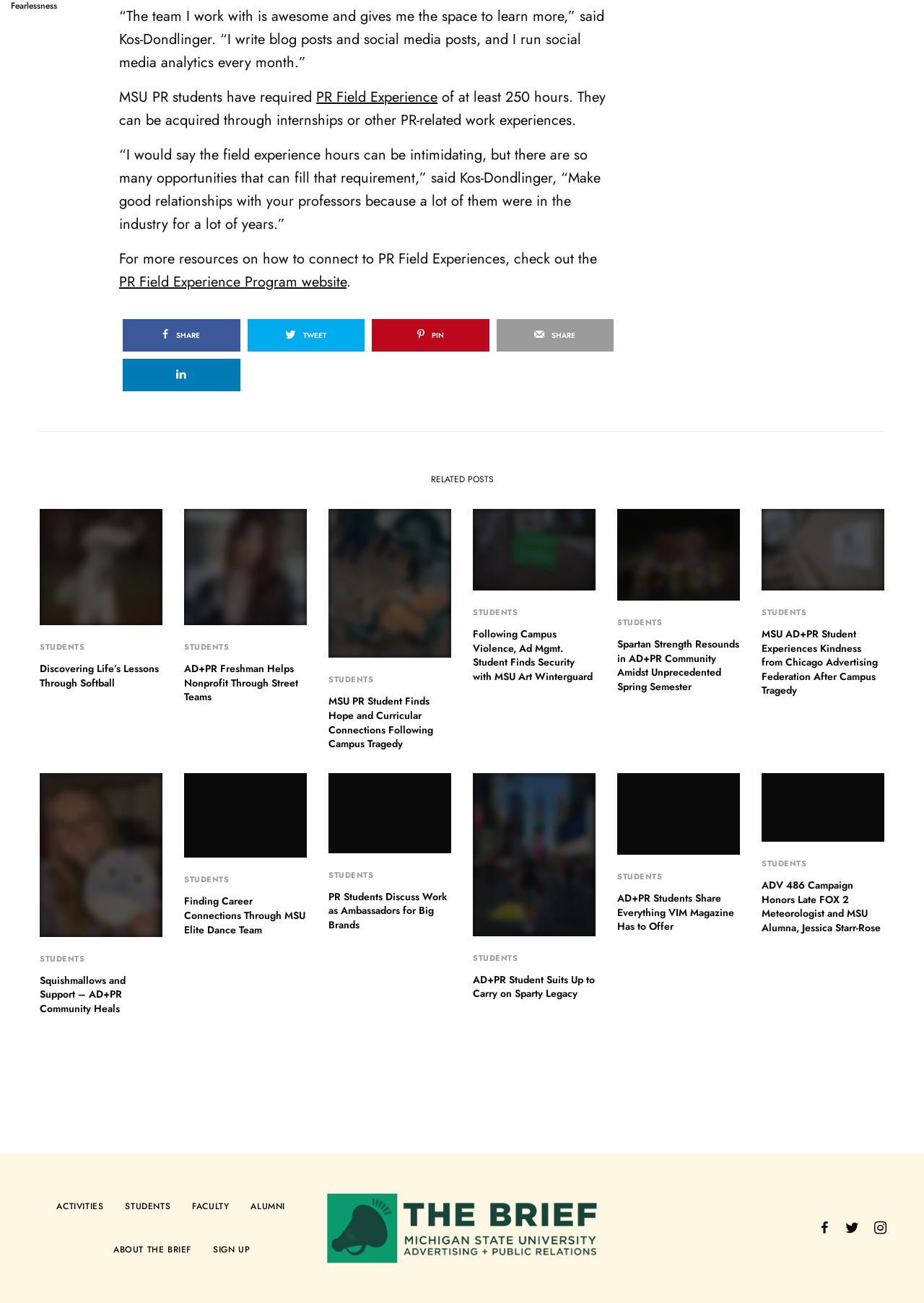Please identify the bounding box coordinates of the element's region that needs to be clicked to fulfill the following instruction: "View 'A picture of a woman on the Michigan State University softball team playing'". The bounding box coordinates should consist of four float numbers between 0 and 1, i.e., [left, top, right, bottom].

[0.043, 0.39, 0.176, 0.48]